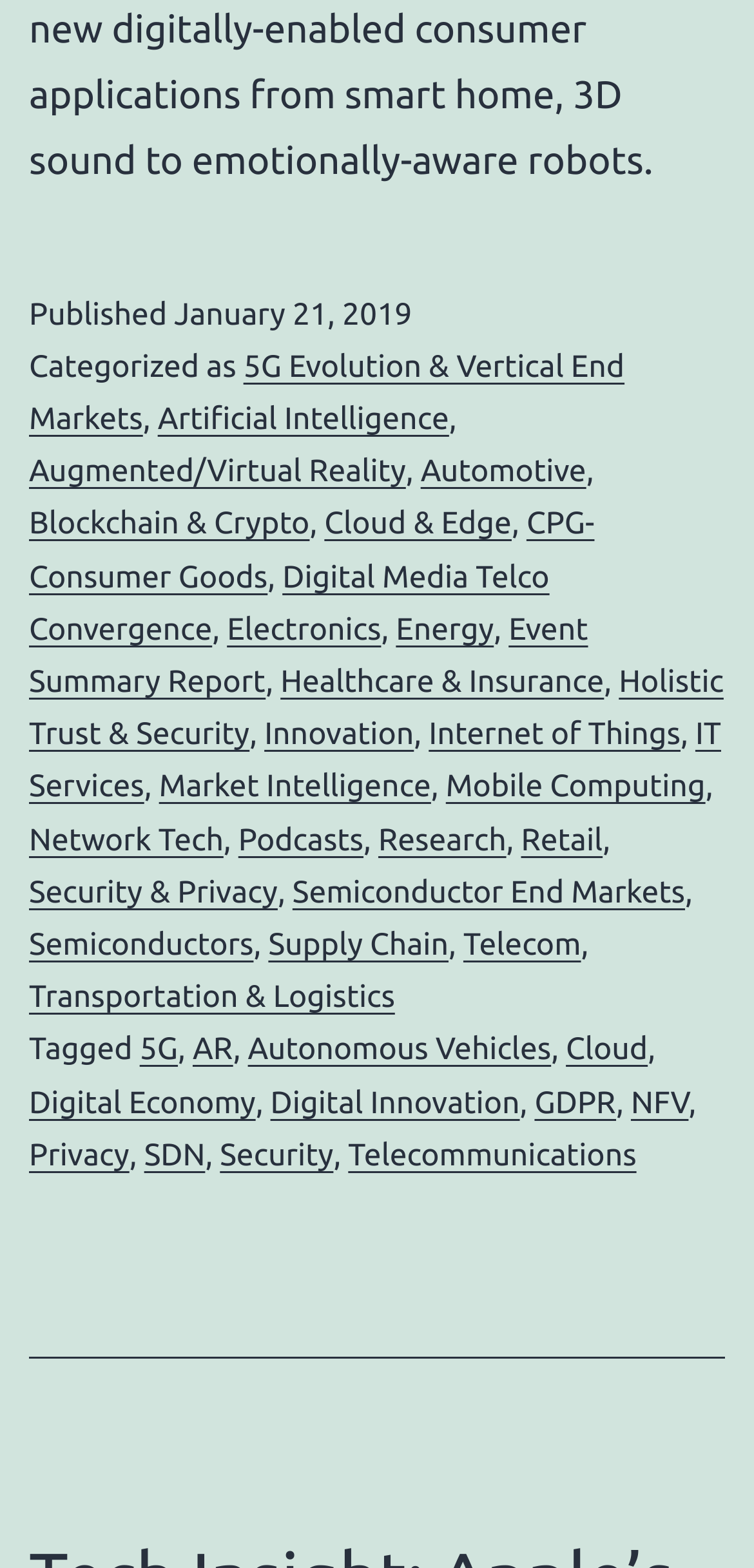How many commas are used in the category list?
Using the details shown in the screenshot, provide a comprehensive answer to the question.

I counted the number of commas used to separate the categories in the footer section and found 13 commas.